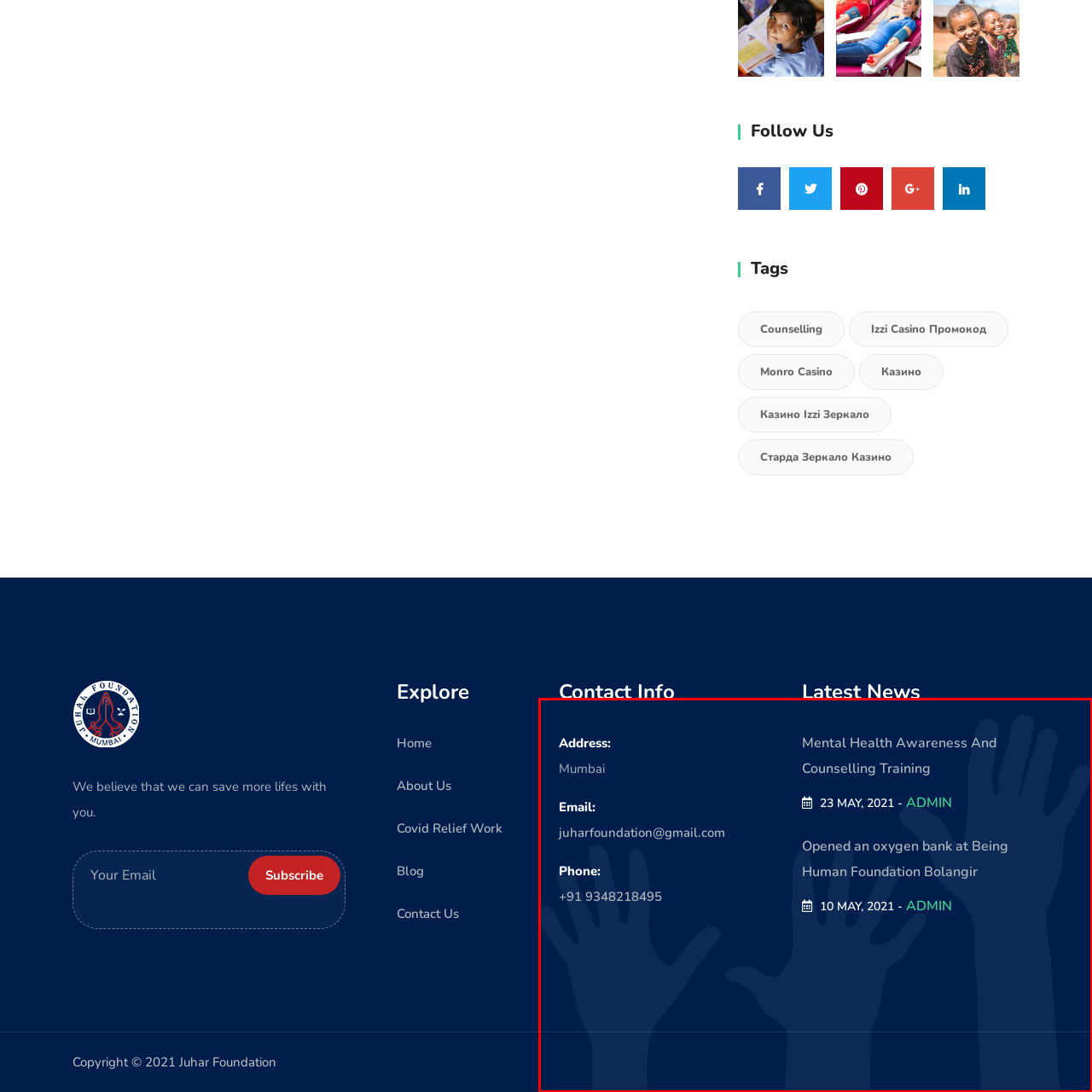What is the purpose of the event on May 23, 2021?
Observe the image part marked by the red bounding box and give a detailed answer to the question.

The purpose of the event can be found in the 'Latest News' segment, which highlights important updates, including a recent event on May 23, 2021, focusing on mental health awareness and counseling training.